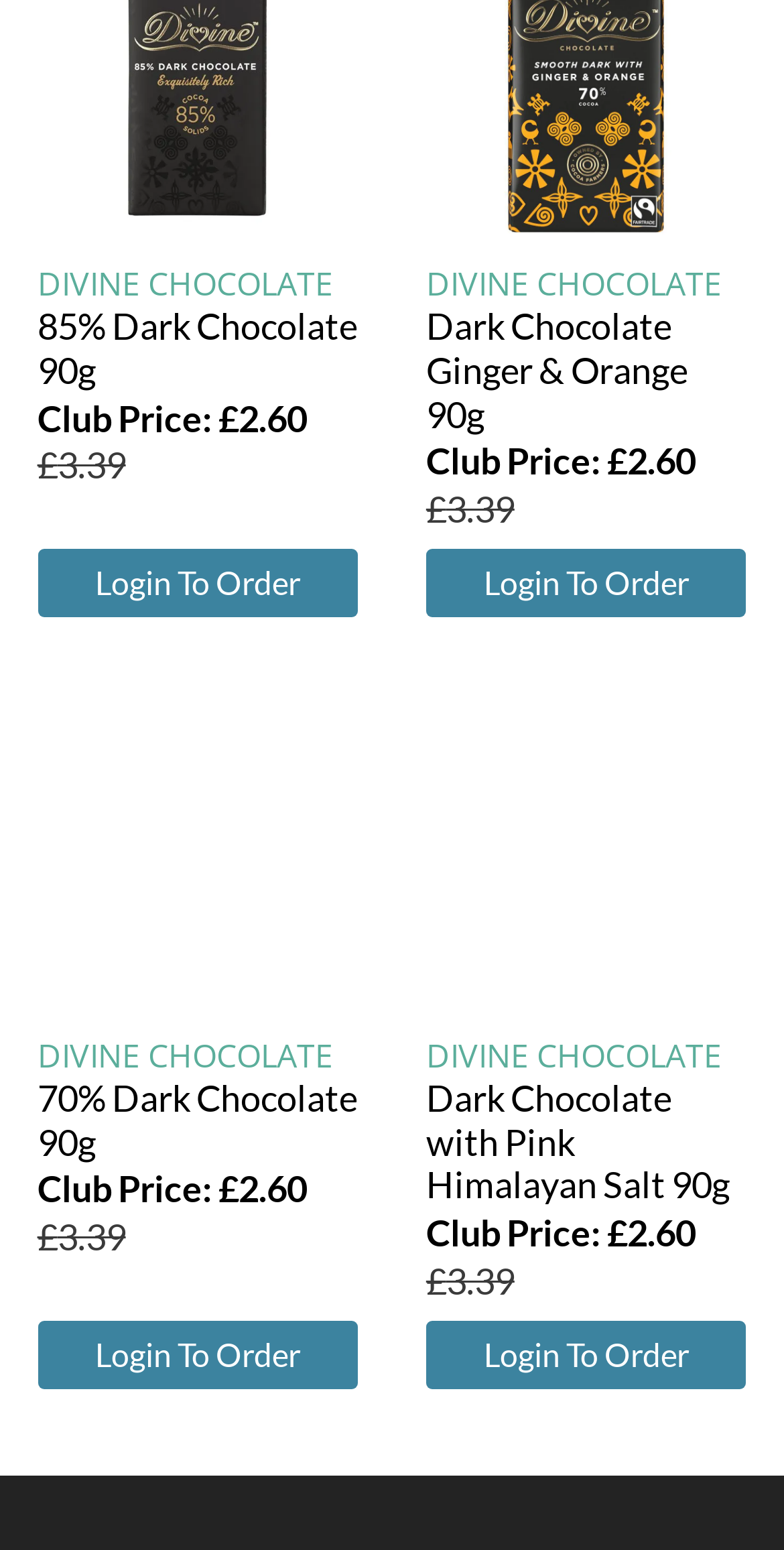Respond with a single word or phrase to the following question: What is the brand of the products listed?

Divine Chocolate